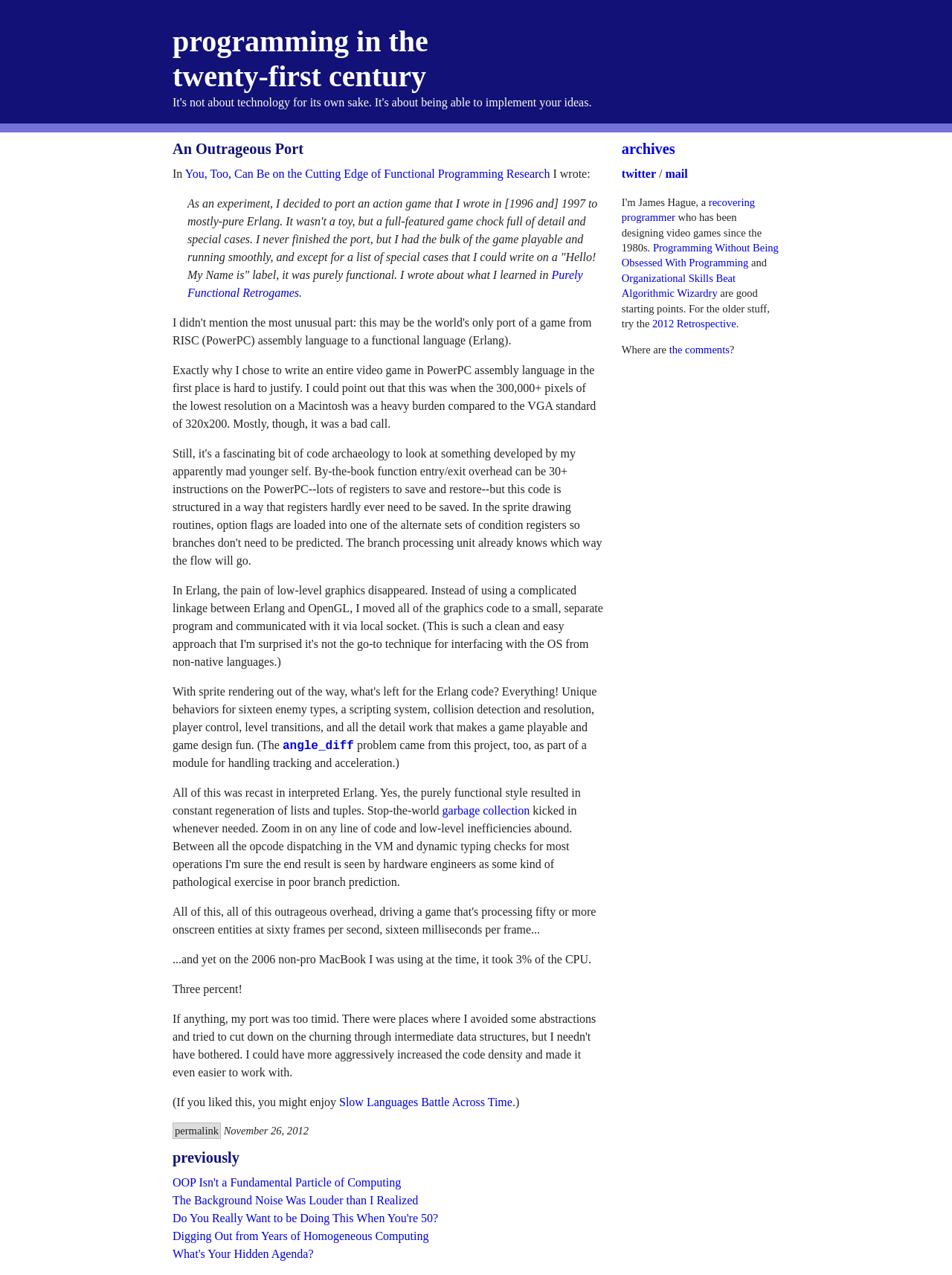What is the topic of the linked article 'Purely Functional Retrogames'?
Could you answer the question with a detailed and thorough explanation?

The linked article 'Purely Functional Retrogames' is about the author's experience porting an action game to Erlang, and what they learned from the process.